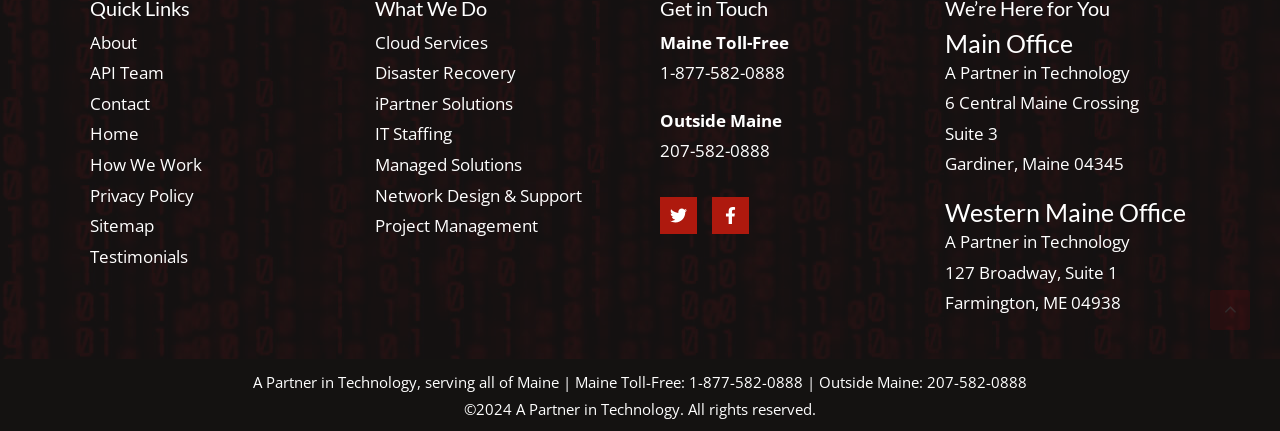Please identify the bounding box coordinates for the region that you need to click to follow this instruction: "Scroll back to top".

[0.945, 0.673, 0.977, 0.766]